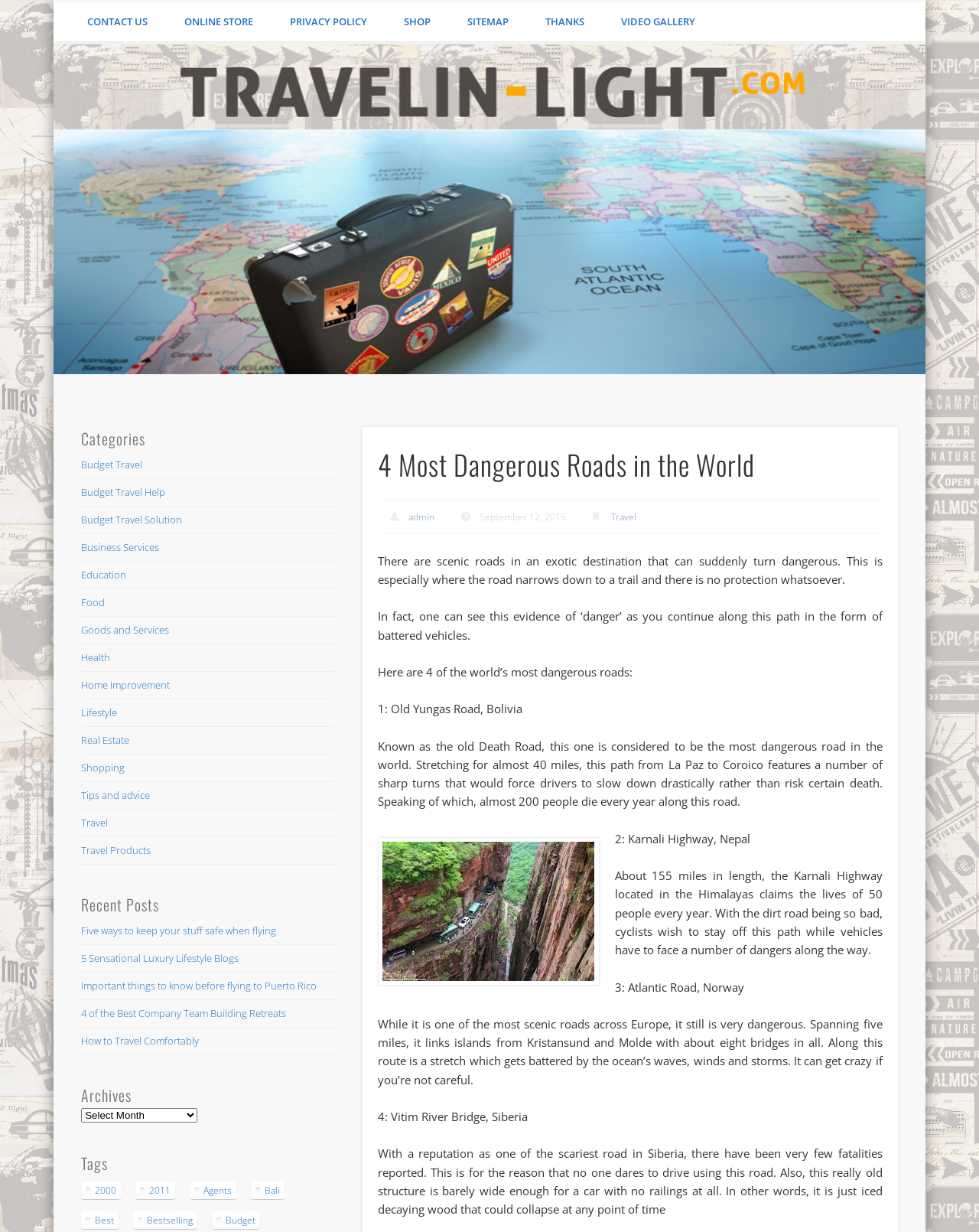Bounding box coordinates are given in the format (top-left x, top-left y, bottom-right x, bottom-right y). All values should be floating point numbers between 0 and 1. Provide the bounding box coordinate for the UI element described as: Goods and Services

[0.083, 0.506, 0.173, 0.517]